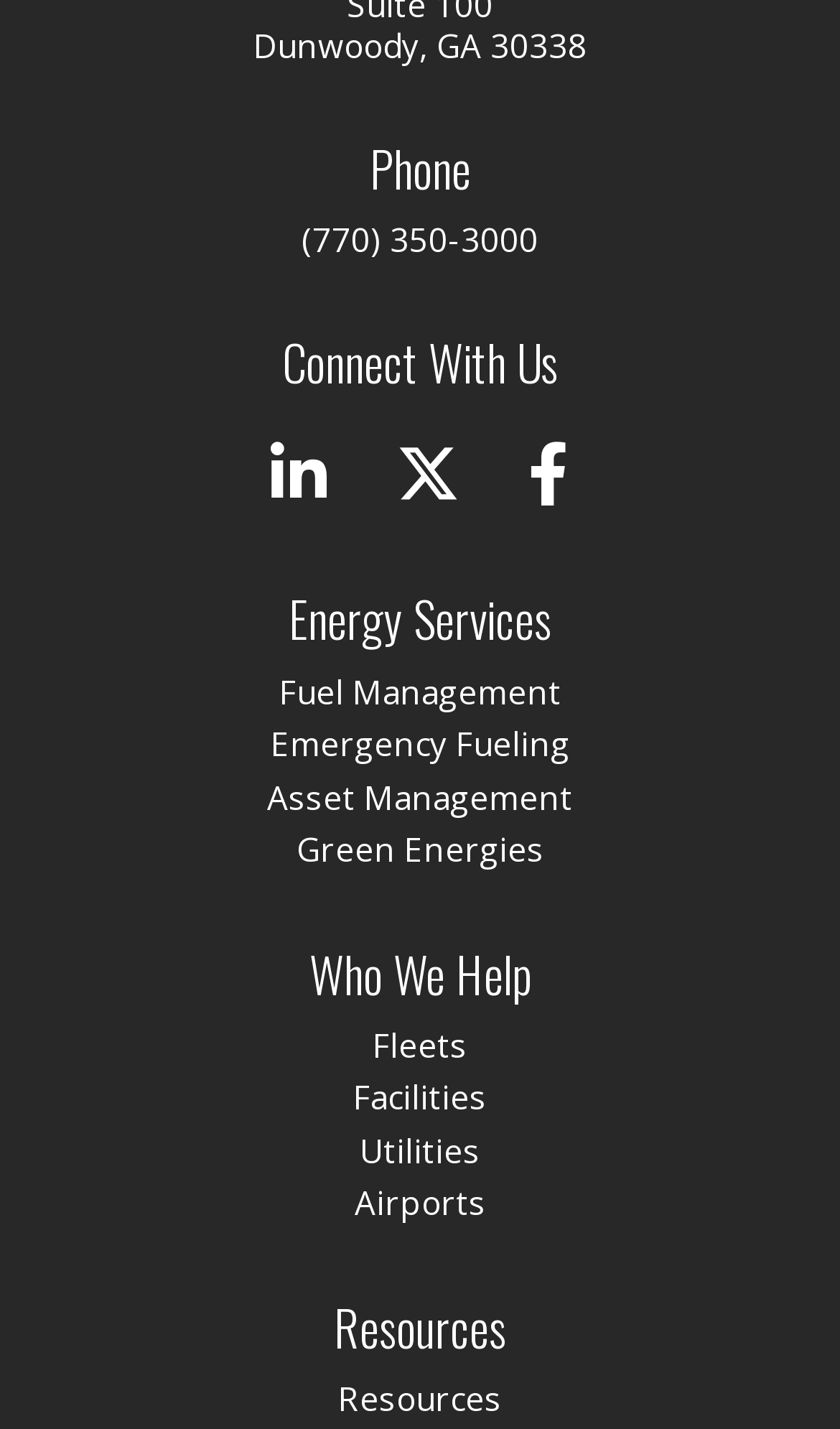Indicate the bounding box coordinates of the element that must be clicked to execute the instruction: "Learn about Green Energies". The coordinates should be given as four float numbers between 0 and 1, i.e., [left, top, right, bottom].

[0.041, 0.579, 0.959, 0.61]